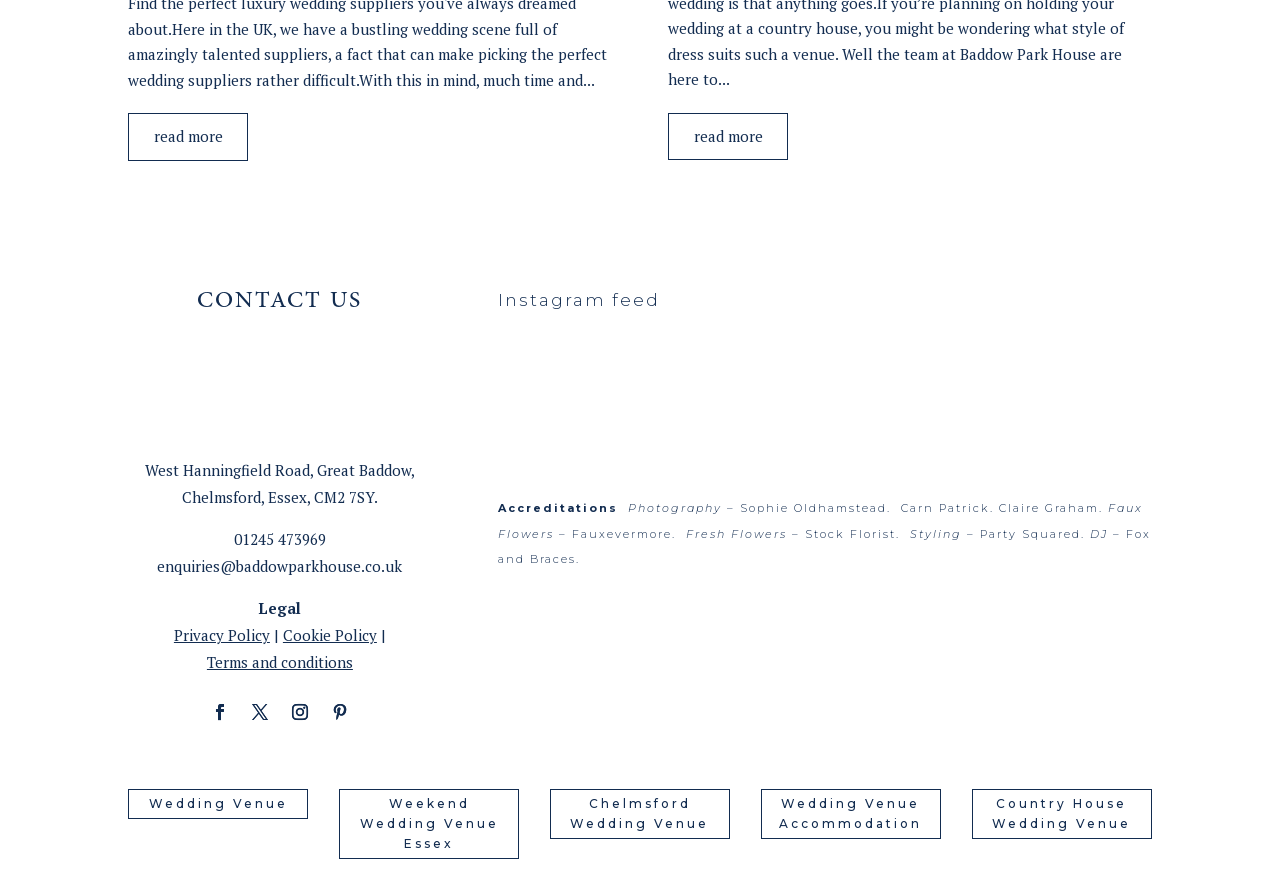What is the phone number of Baddow Park House? Refer to the image and provide a one-word or short phrase answer.

01245 473969